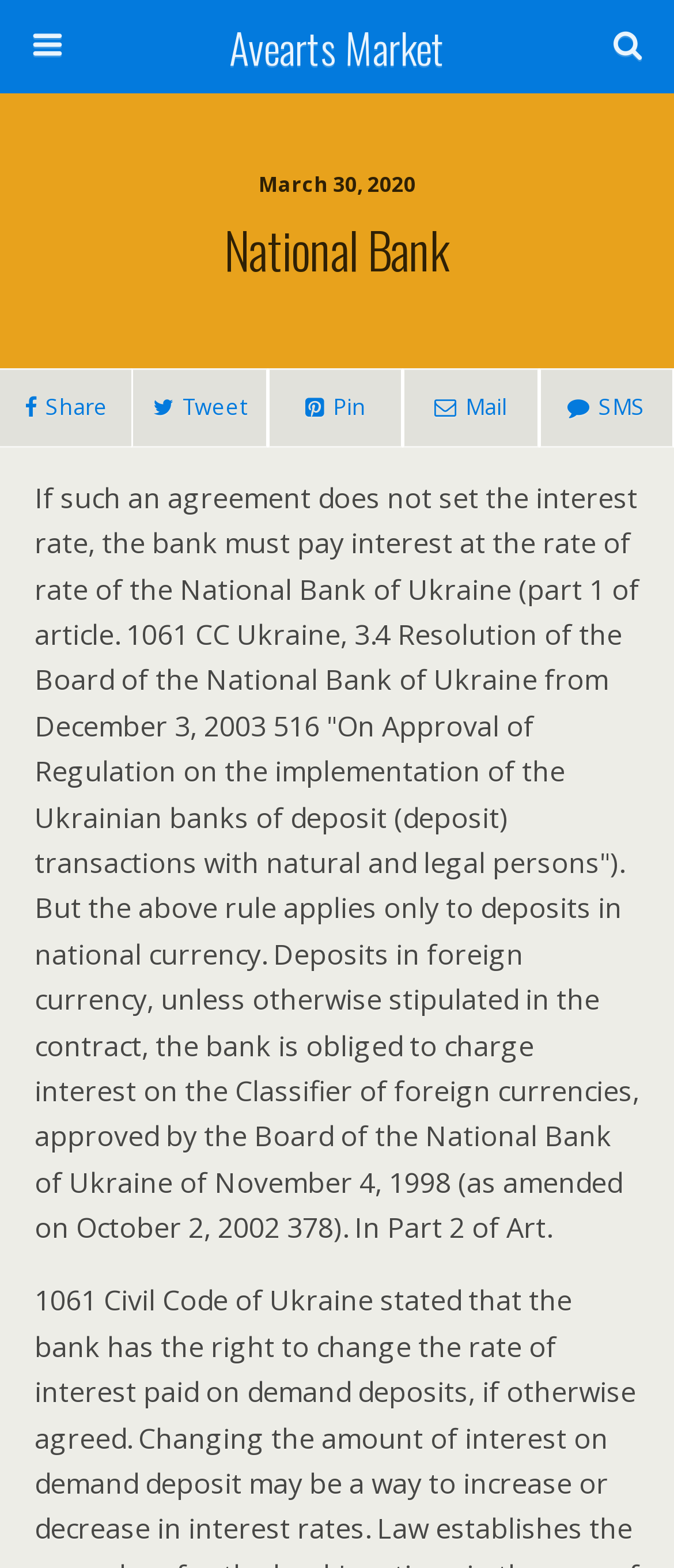What is the topic of the text on the webpage?
Please provide a detailed answer to the question.

I analyzed the text on the webpage, which appears to be discussing banking regulations, specifically the interest rates and deposit transactions in Ukraine, as mentioned in the static text elements with bounding boxes [0.051, 0.305, 0.949, 0.795] and [0.051, 0.817, 0.944, 0.929].